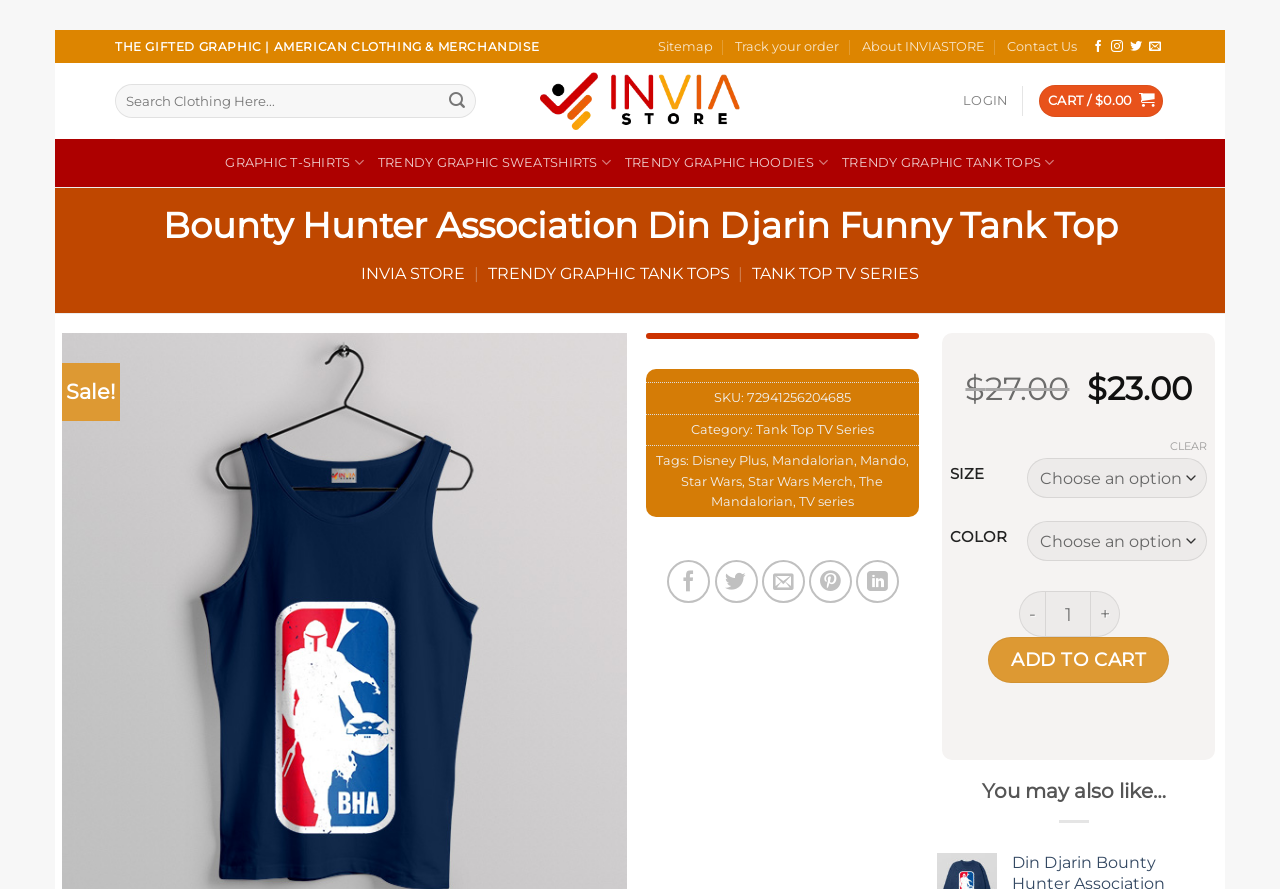Please specify the bounding box coordinates for the clickable region that will help you carry out the instruction: "Select a size".

[0.803, 0.515, 0.943, 0.561]